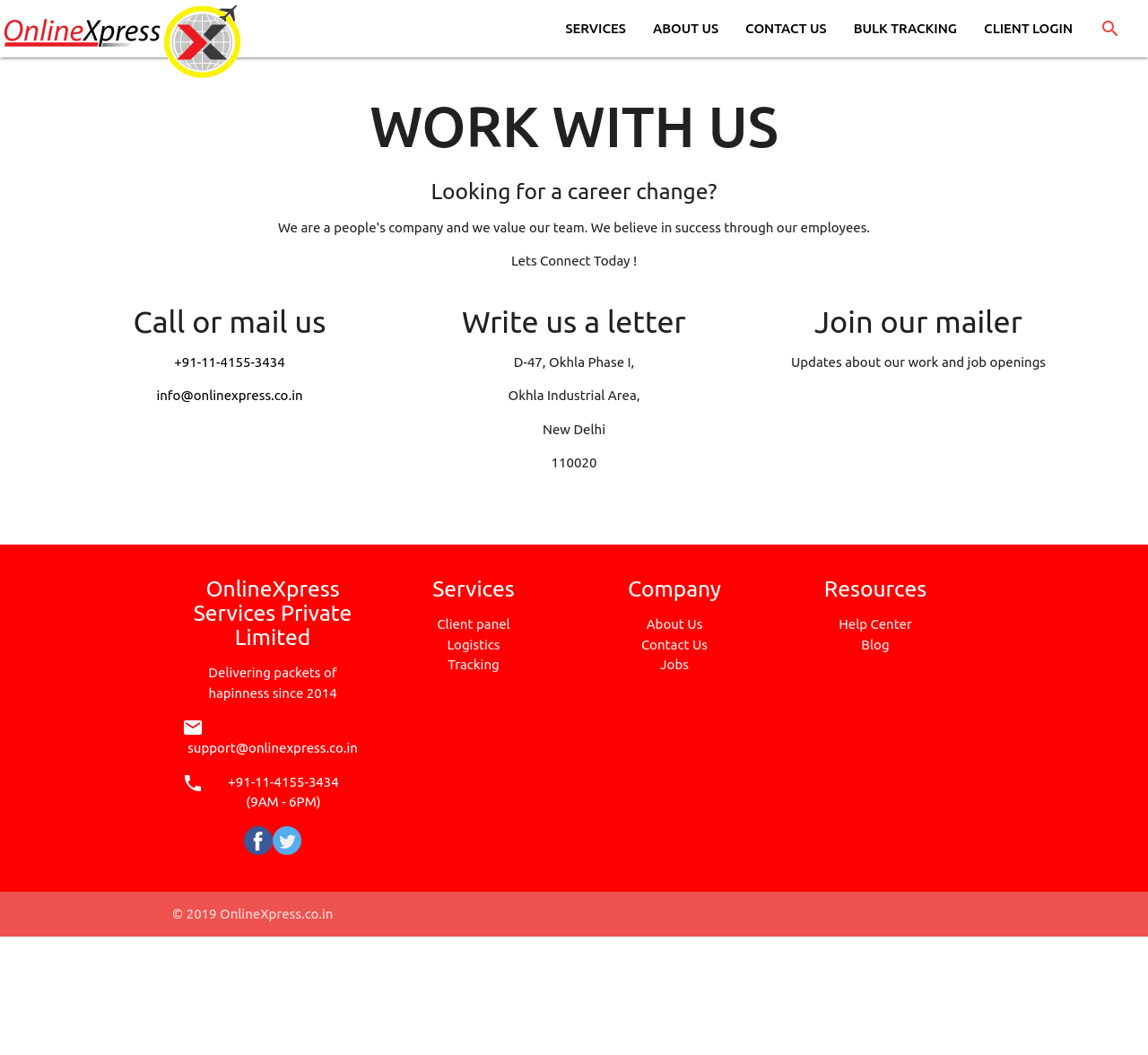Determine the bounding box coordinates in the format (top-left x, top-left y, bottom-right x, bottom-right y). Ensure all values are floating point numbers between 0 and 1. Identify the bounding box of the UI element described by: +91-11-4155-3434

[0.152, 0.336, 0.248, 0.35]